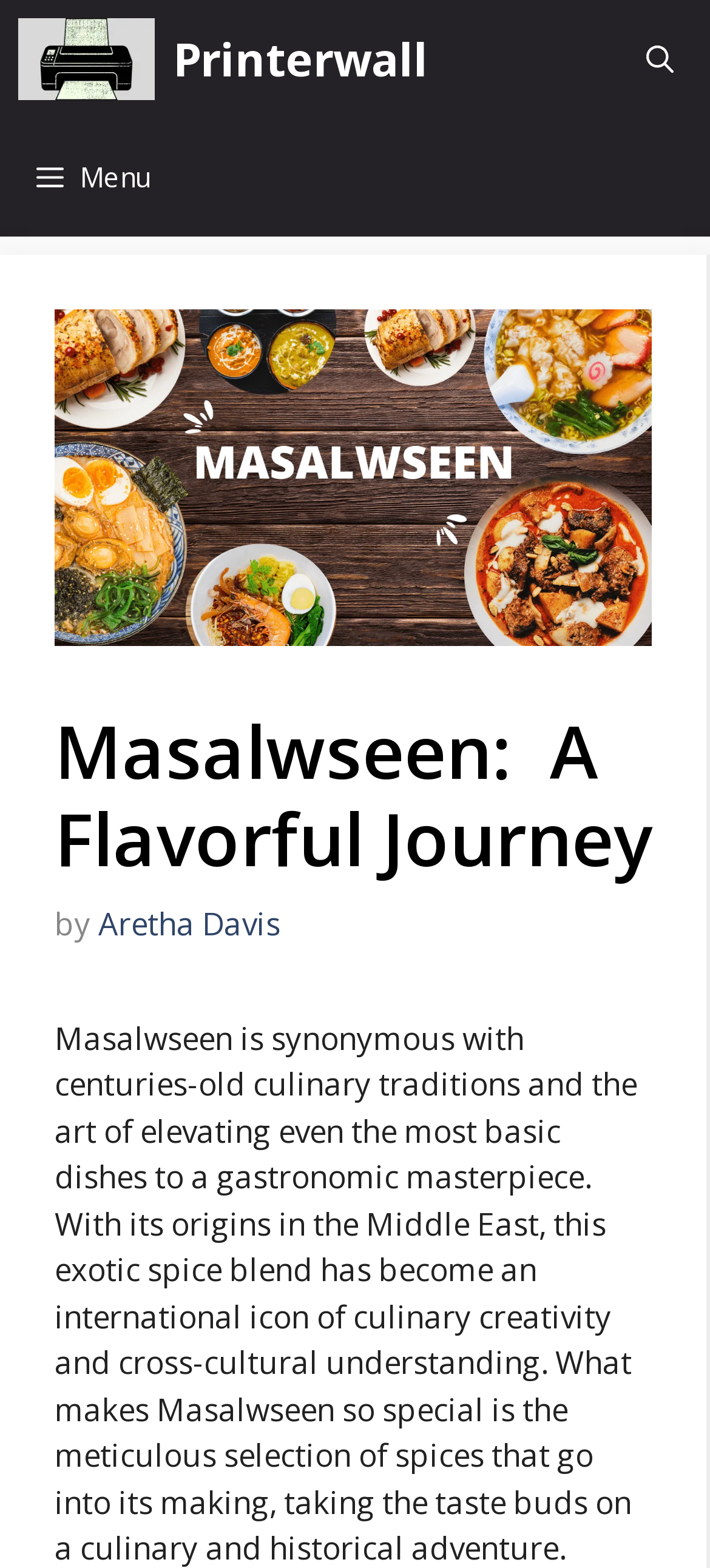What is the name of the culinary journey?
Answer with a single word or short phrase according to what you see in the image.

Masalwseen